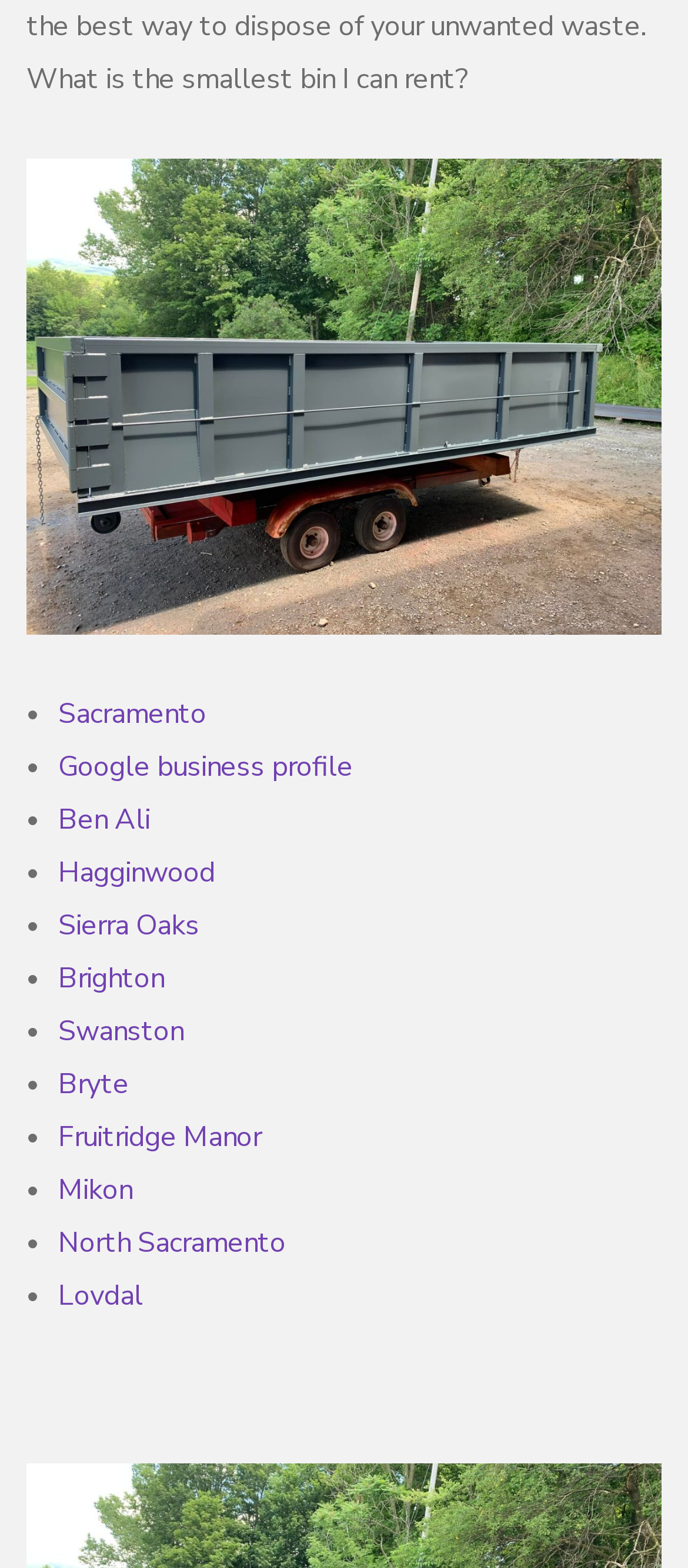What is the first location listed on the webpage?
Based on the image, respond with a single word or phrase.

Sacramento